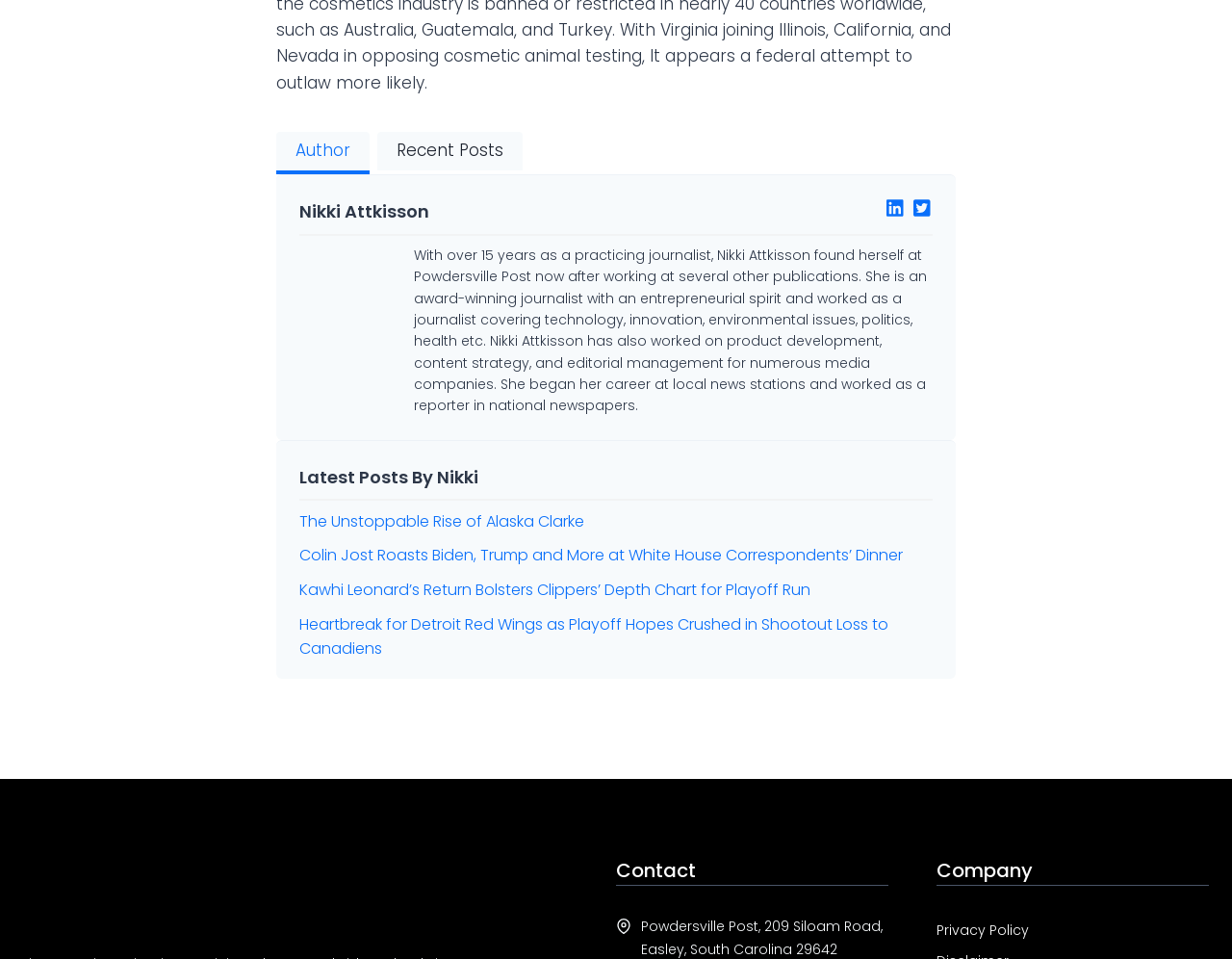What is the address of Powdersville Post?
Kindly answer the question with as much detail as you can.

The address of Powdersville Post can be found in the StaticText element with the text 'Powdersville Post, 209 Siloam Road, Easley, South Carolina 29642'.